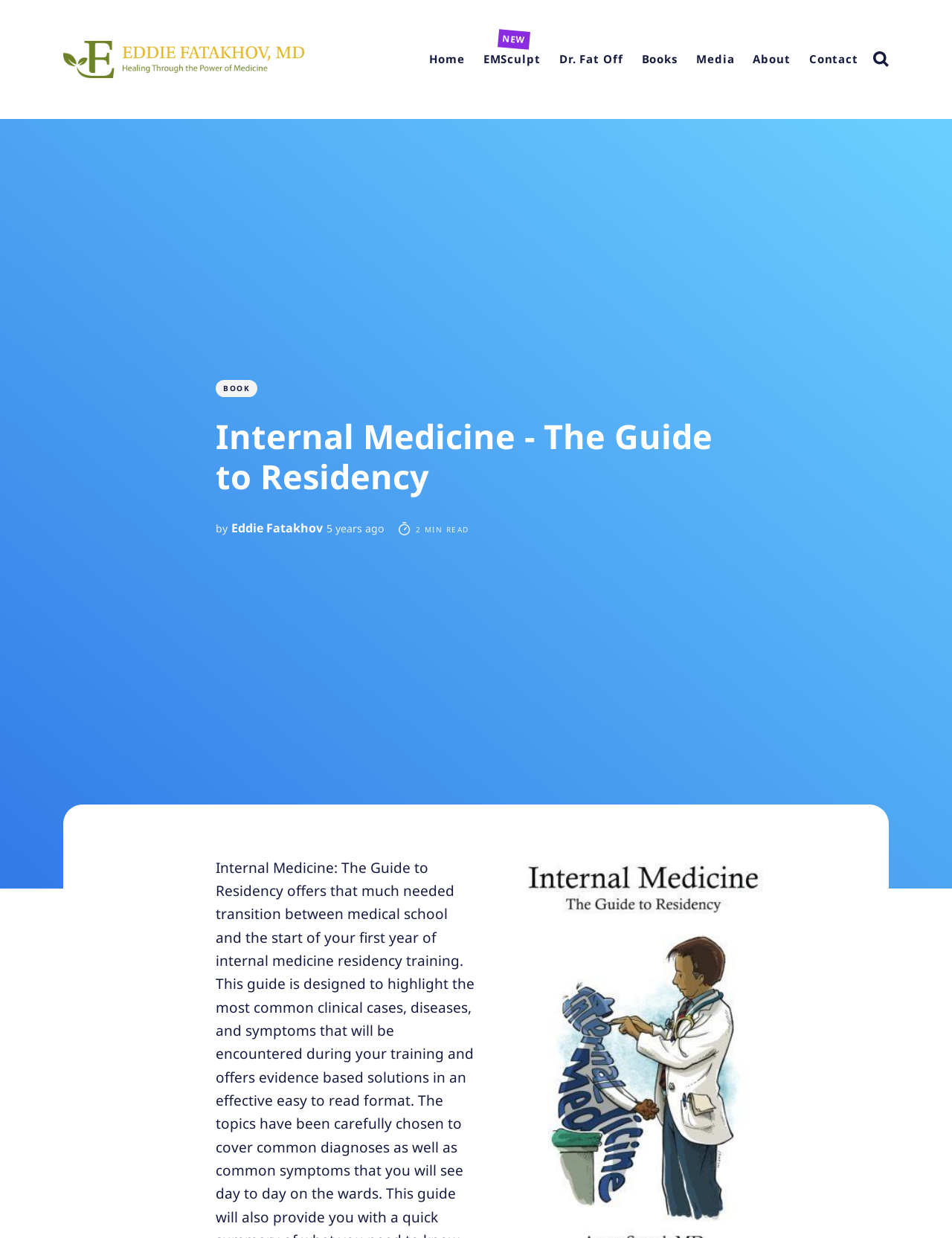Please identify the bounding box coordinates of the element's region that needs to be clicked to fulfill the following instruction: "Go to the Home page". The bounding box coordinates should consist of four float numbers between 0 and 1, i.e., [left, top, right, bottom].

[0.443, 0.04, 0.496, 0.056]